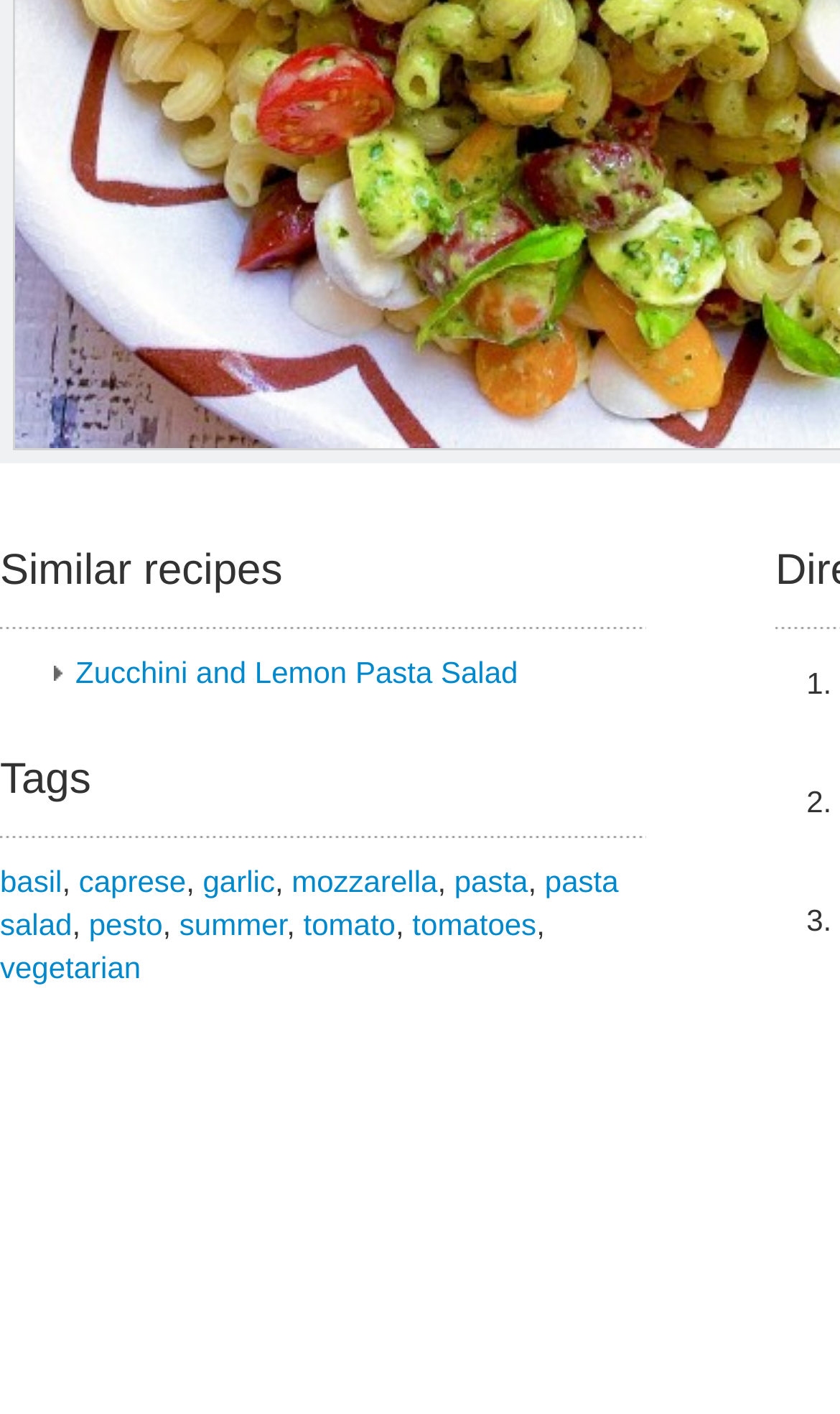Based on the element description: "pasta salad", identify the UI element and provide its bounding box coordinates. Use four float numbers between 0 and 1, [left, top, right, bottom].

[0.0, 0.611, 0.736, 0.666]